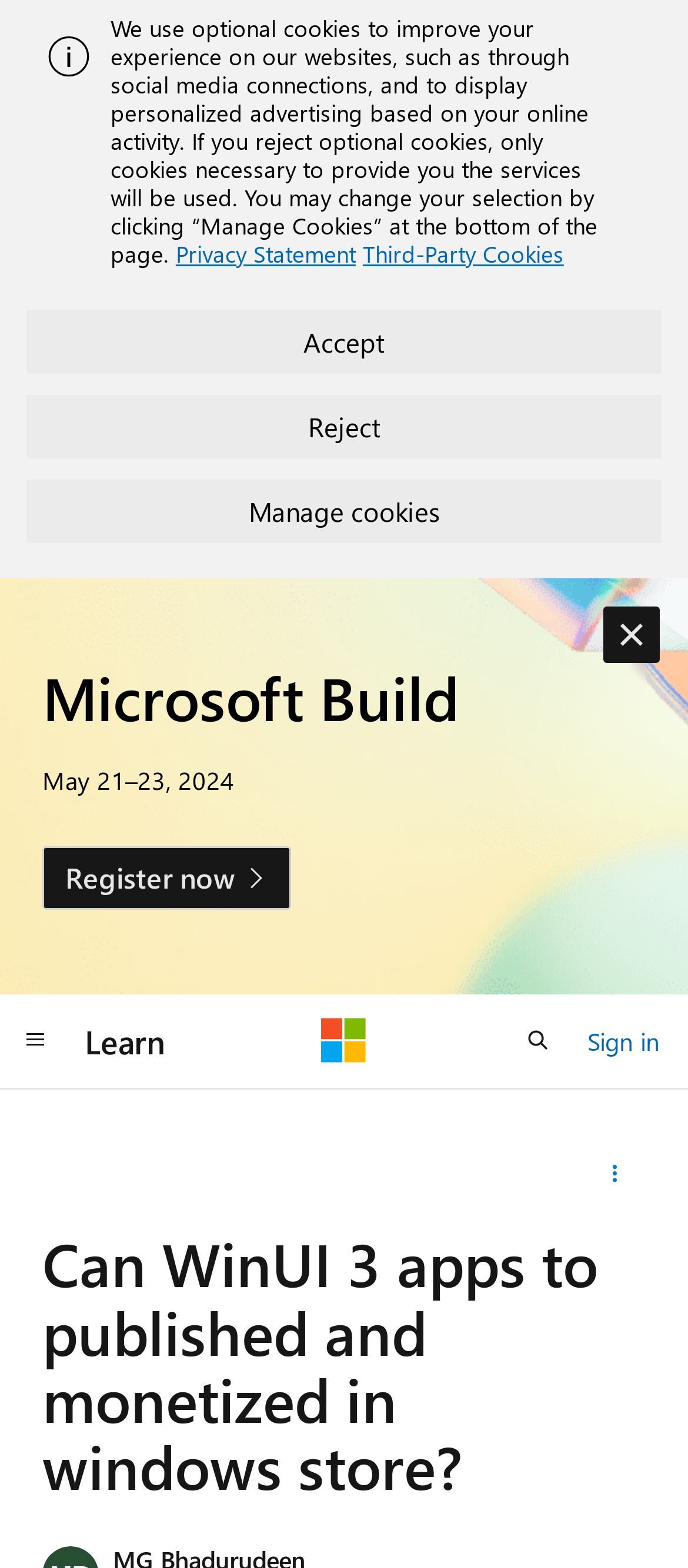Respond with a single word or phrase for the following question: 
What is the text above the 'Register now' link?

May 21–23, 2024